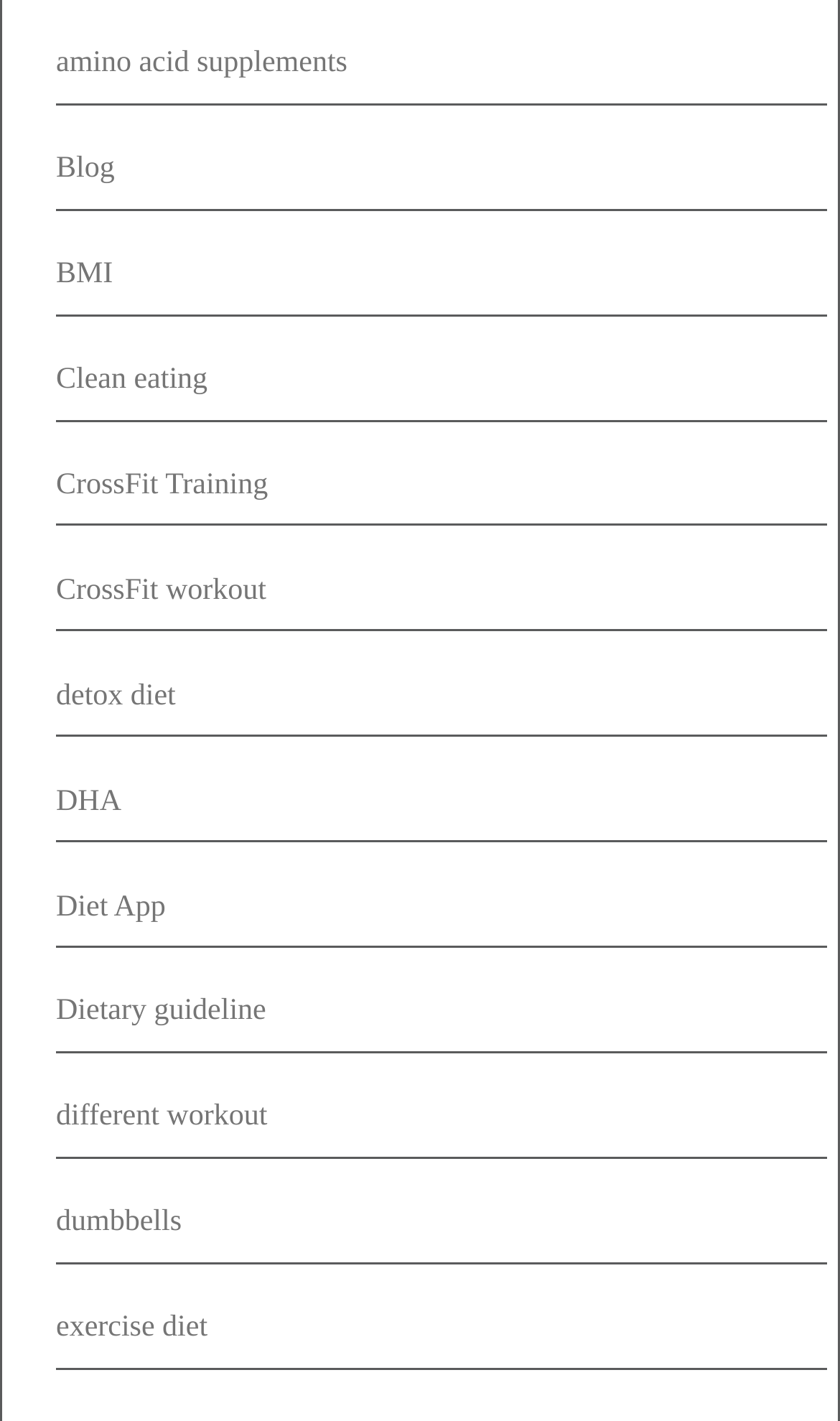Determine the bounding box coordinates for the area that should be clicked to carry out the following instruction: "Learn about BMI".

[0.067, 0.182, 0.134, 0.205]